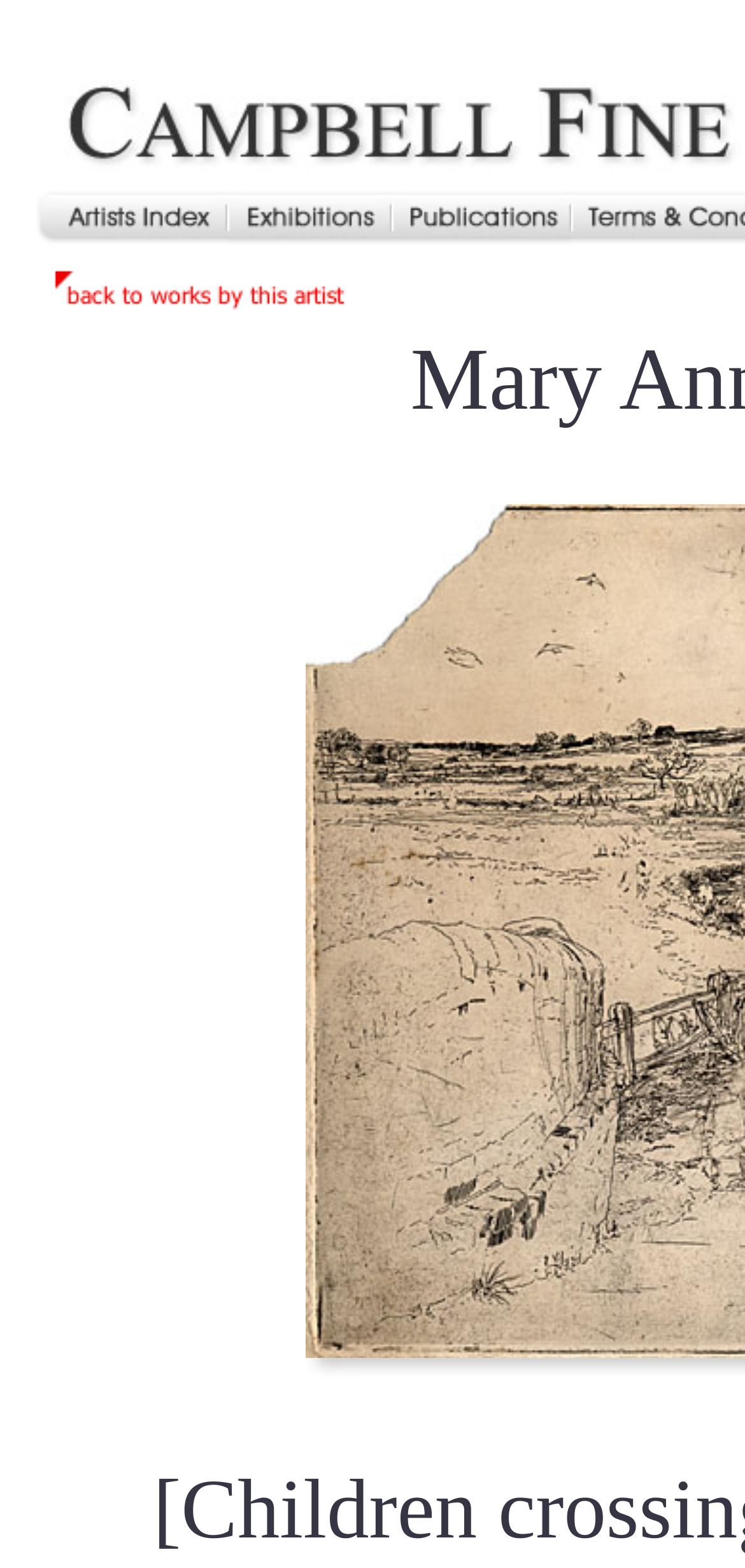Can you extract the primary headline text from the webpage?

Mary Annie Sloane 